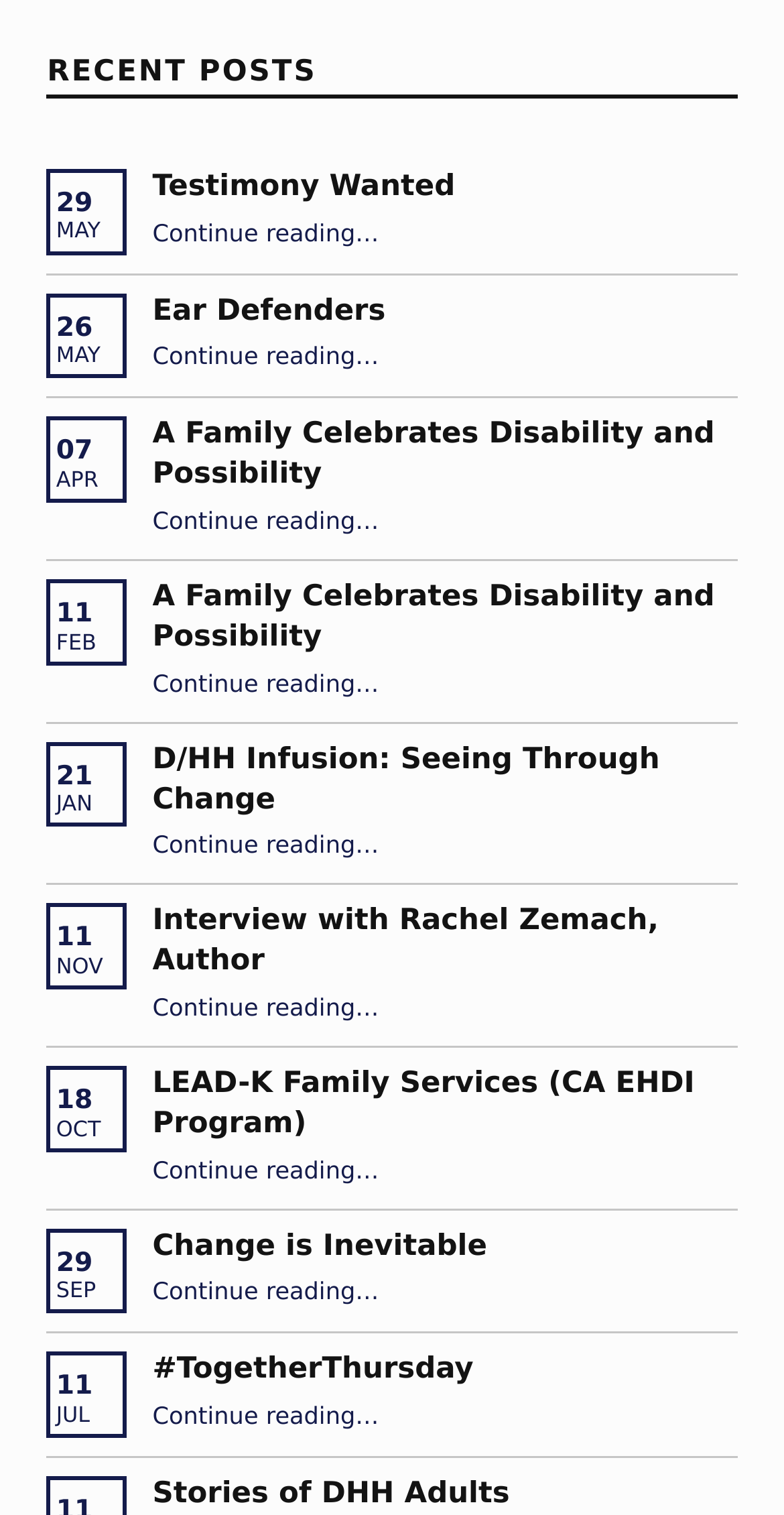Please specify the coordinates of the bounding box for the element that should be clicked to carry out this instruction: "Read the latest post 'Testimony Wanted'". The coordinates must be four float numbers between 0 and 1, formatted as [left, top, right, bottom].

[0.194, 0.111, 0.94, 0.138]